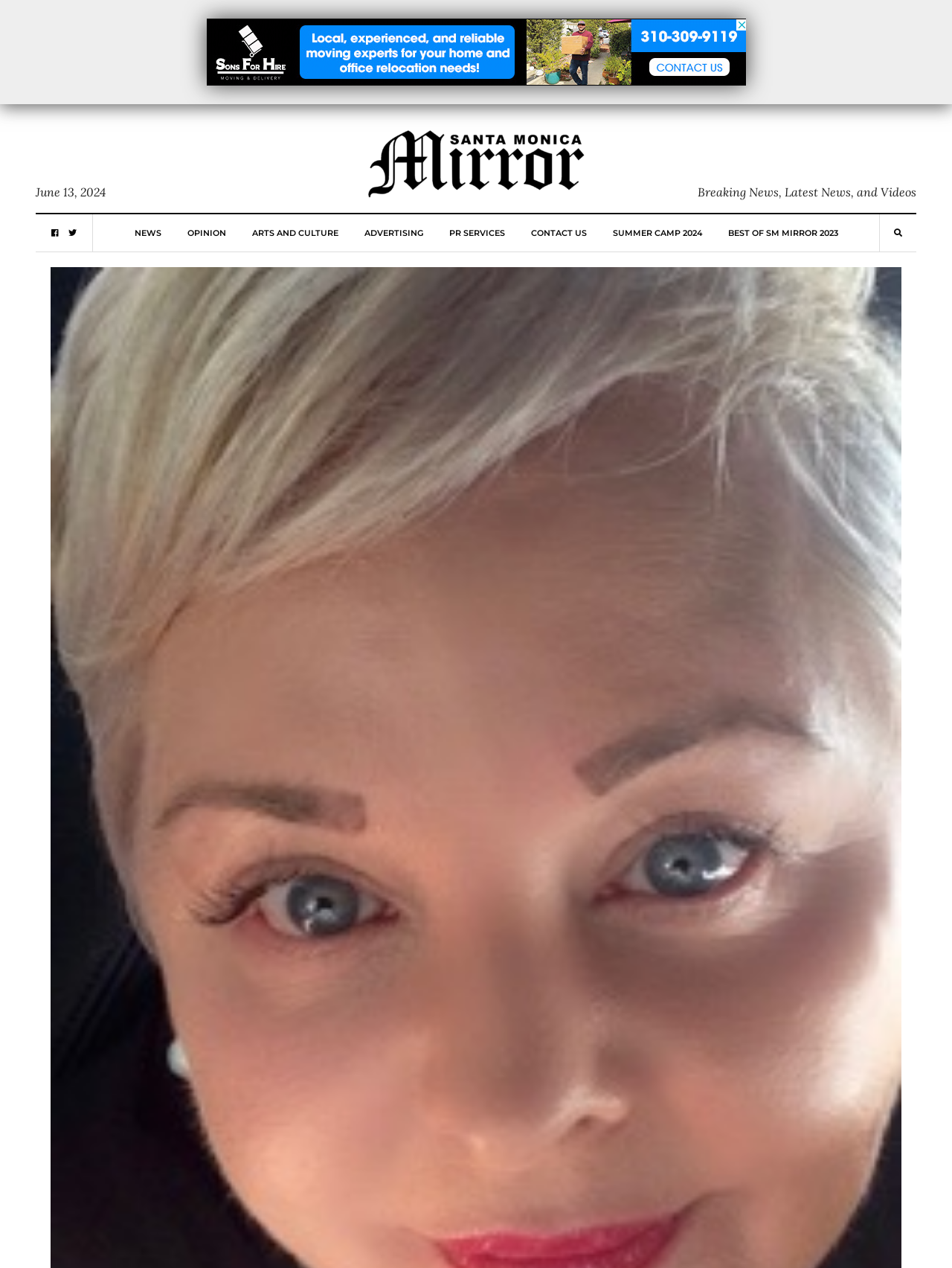Identify the bounding box of the HTML element described here: "New Client ApplicationNew Client Application". Provide the coordinates as four float numbers between 0 and 1: [left, top, right, bottom].

None